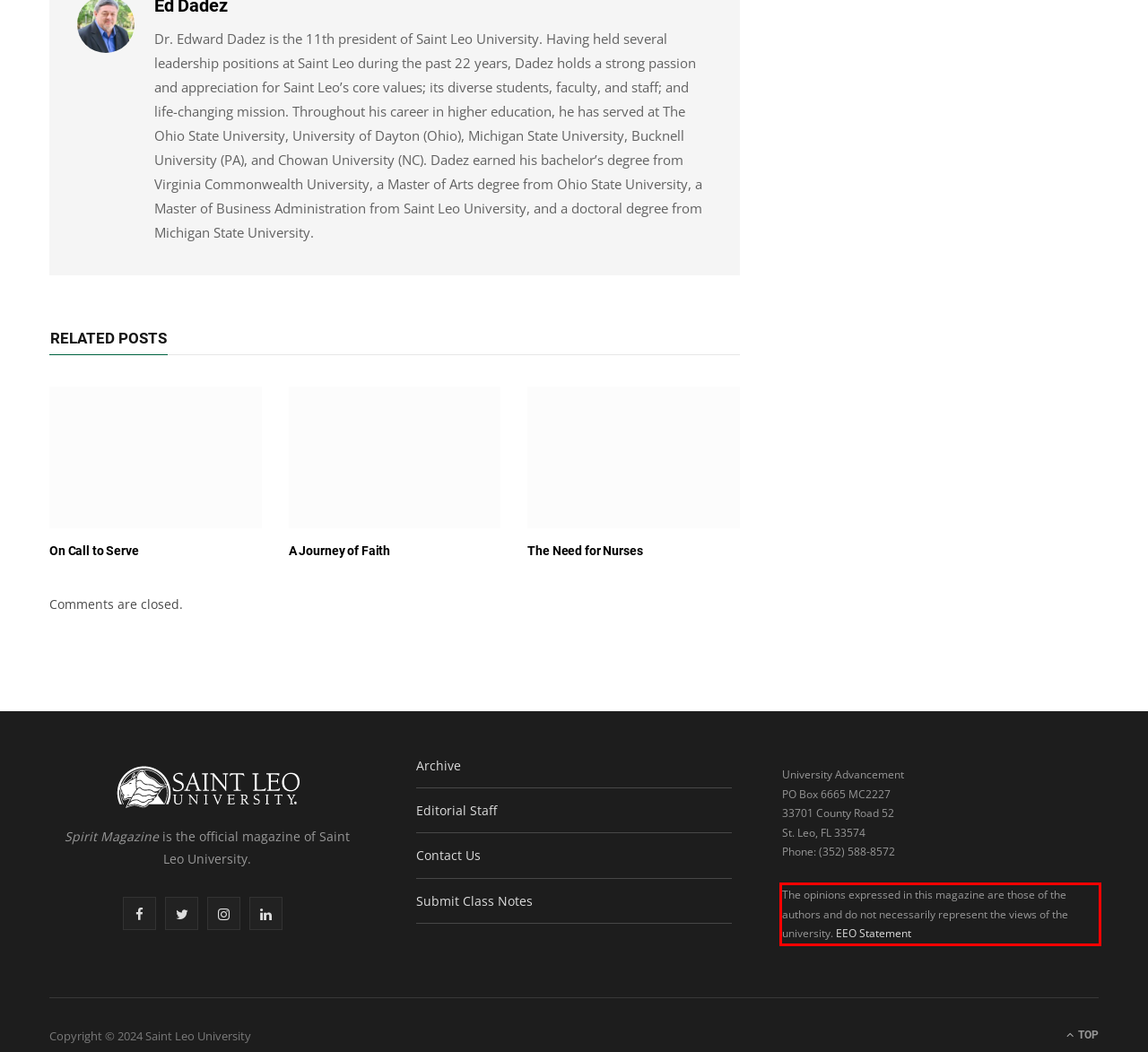Please analyze the provided webpage screenshot and perform OCR to extract the text content from the red rectangle bounding box.

The opinions expressed in this magazine are those of the authors and do not necessarily represent the views of the university. EEO Statement